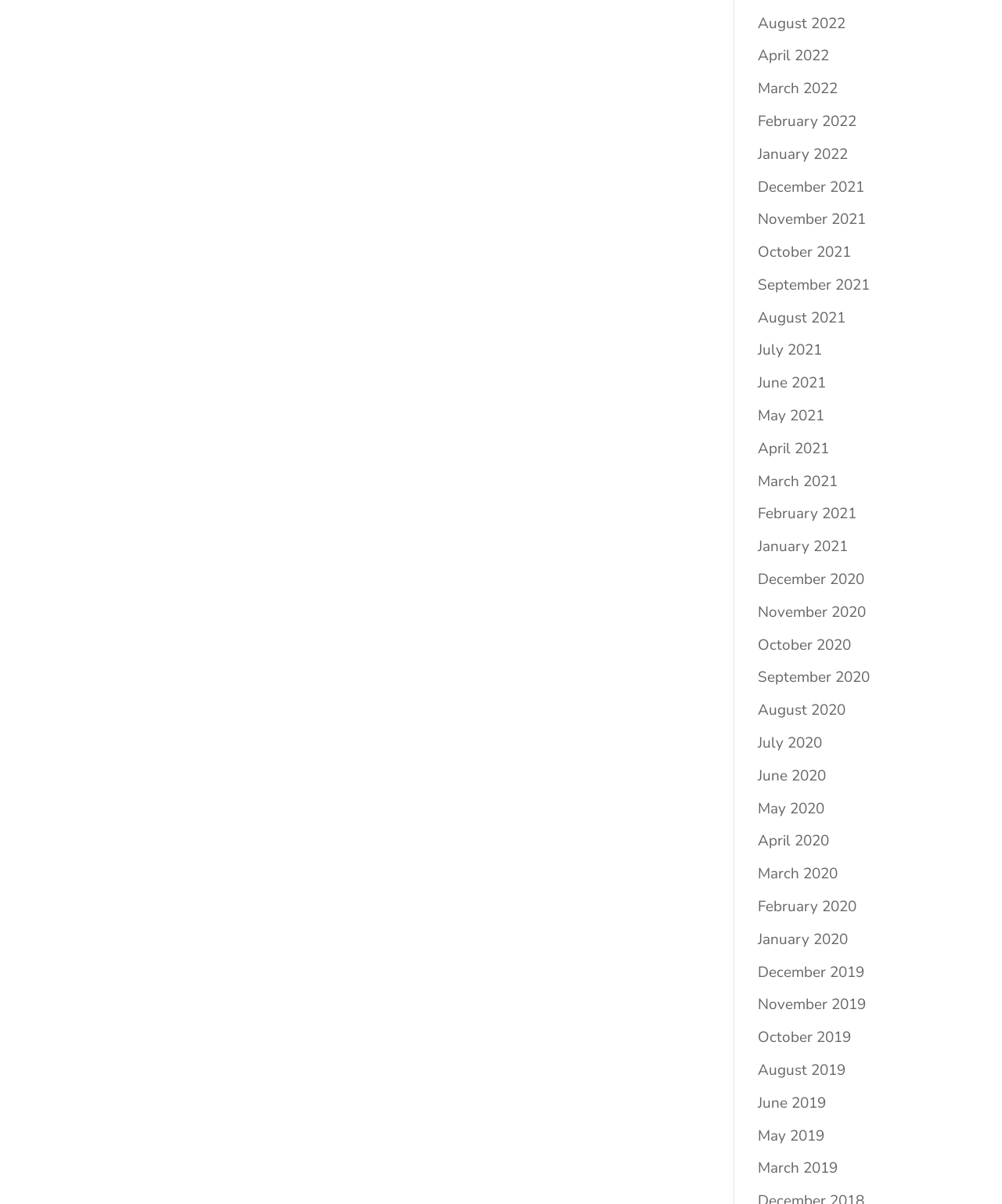Based on the image, provide a detailed and complete answer to the question: 
How many months are listed in 2021?

I can count the number of links with '2021' in their text, and I find that there are 12 months listed in 2021, from January 2021 to December 2021.